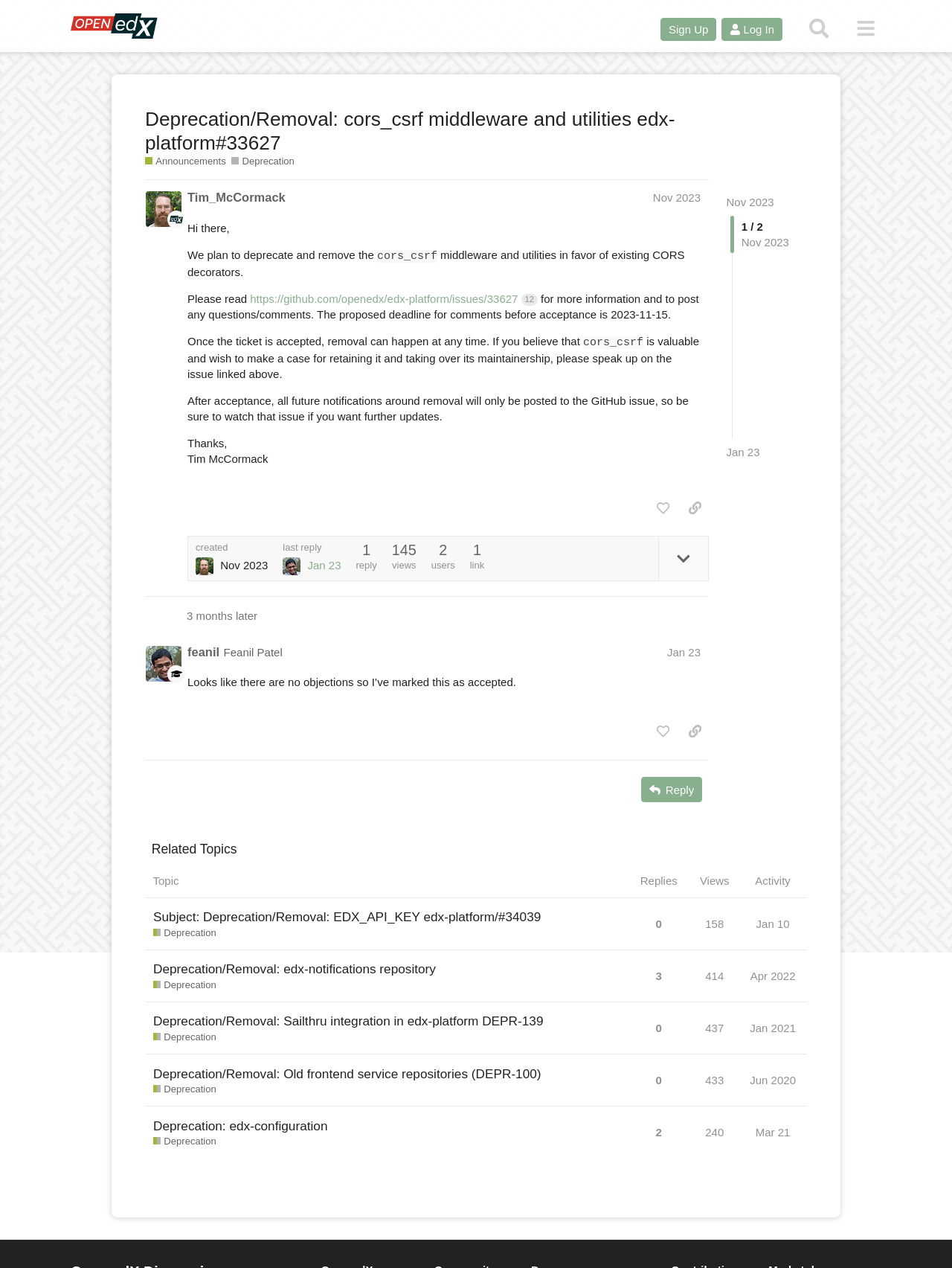Kindly provide the bounding box coordinates of the section you need to click on to fulfill the given instruction: "Like the post".

[0.682, 0.391, 0.711, 0.411]